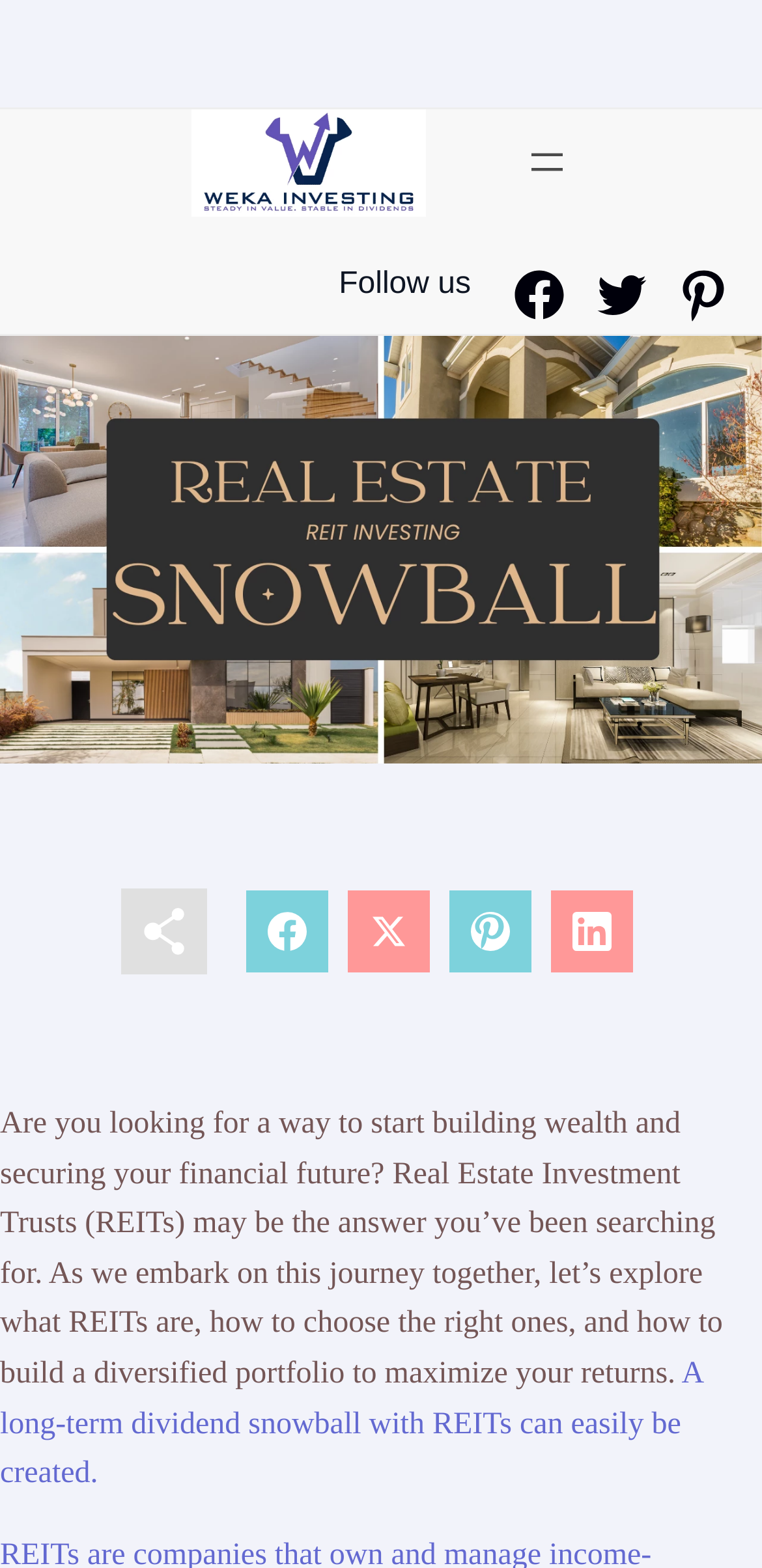What is the author's intention?
Please utilize the information in the image to give a detailed response to the question.

The author's intention appears to be educating readers about REITs, how to choose the right ones, and how to build a diversified portfolio to maximize returns, as indicated by the introductory paragraph.